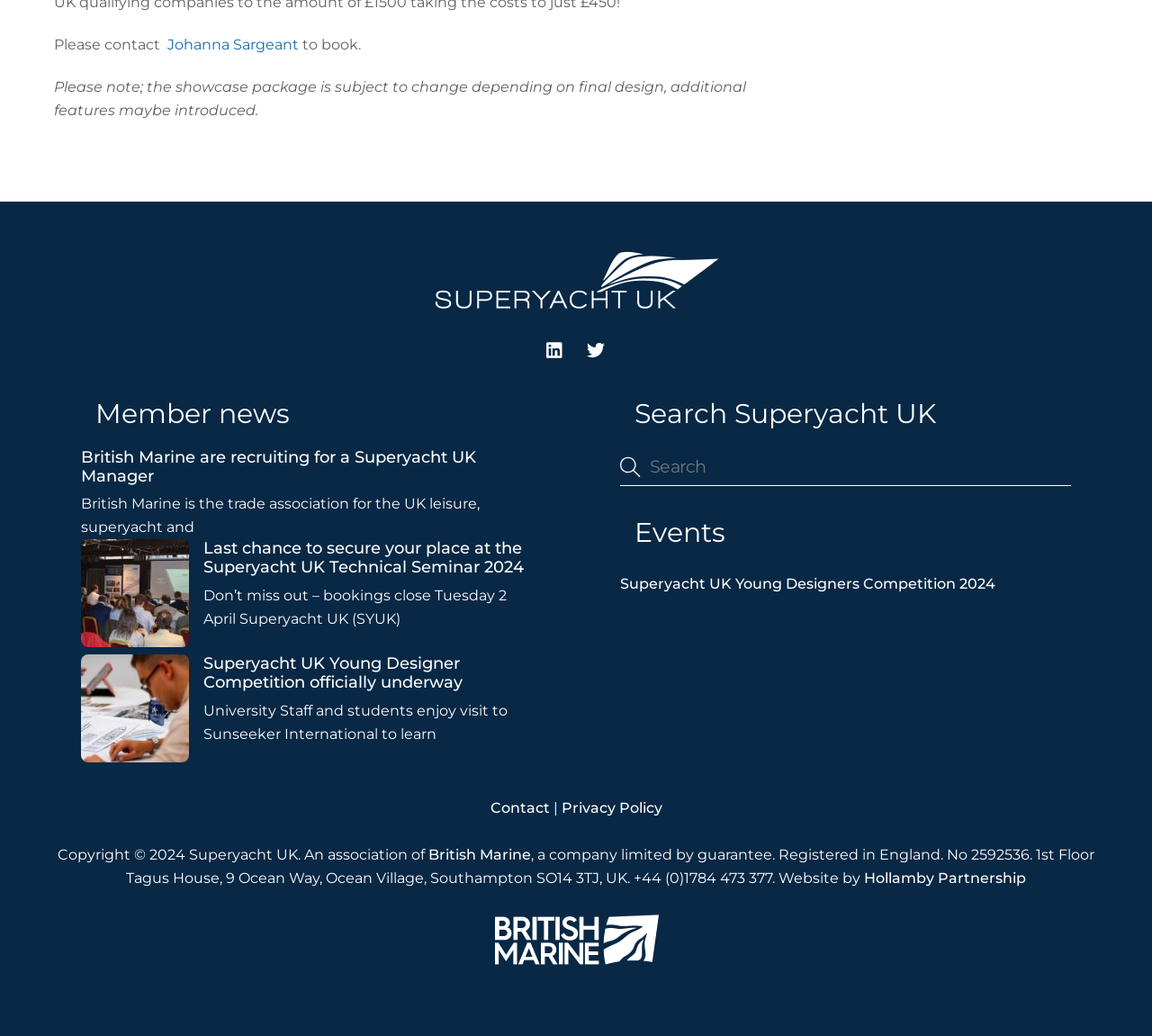Who designed the website?
Can you provide an in-depth and detailed response to the question?

The webpage has a static text 'Website by' followed by a link 'Hollamby Partnership', which implies that Hollamby Partnership is the designer of the website.